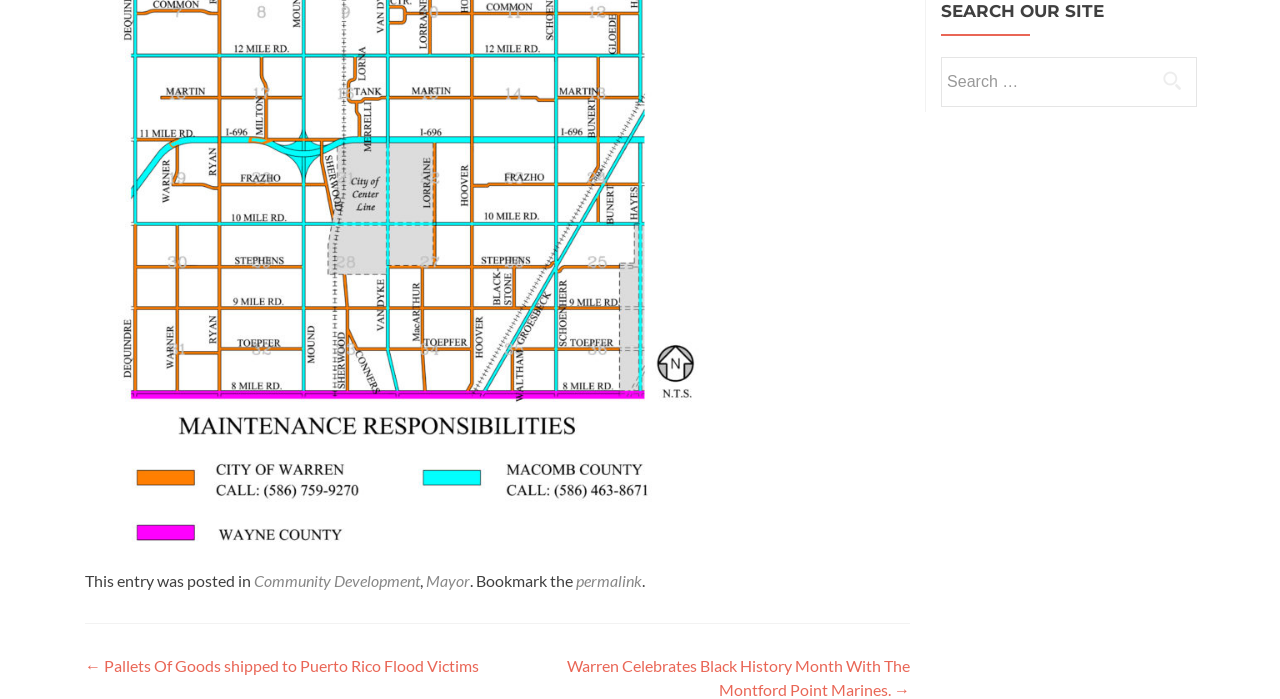What is the purpose of the search box?
Using the information presented in the image, please offer a detailed response to the question.

I saw a search box with a label 'Search for:' and a button 'Search', which suggests that the purpose of the search box is to search the site.